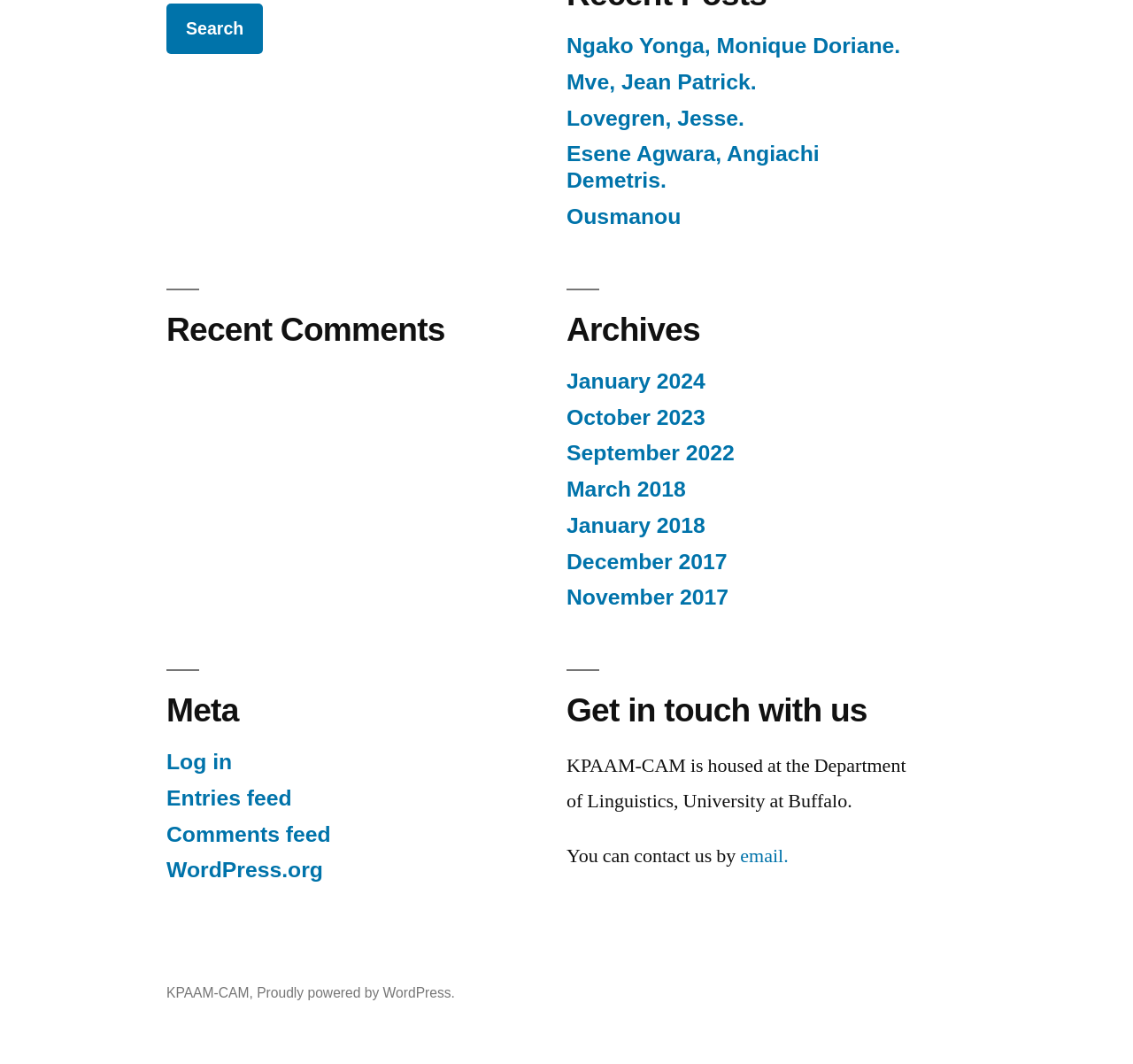What is the purpose of the 'Search' button?
Based on the visual content, answer with a single word or a brief phrase.

To search the website